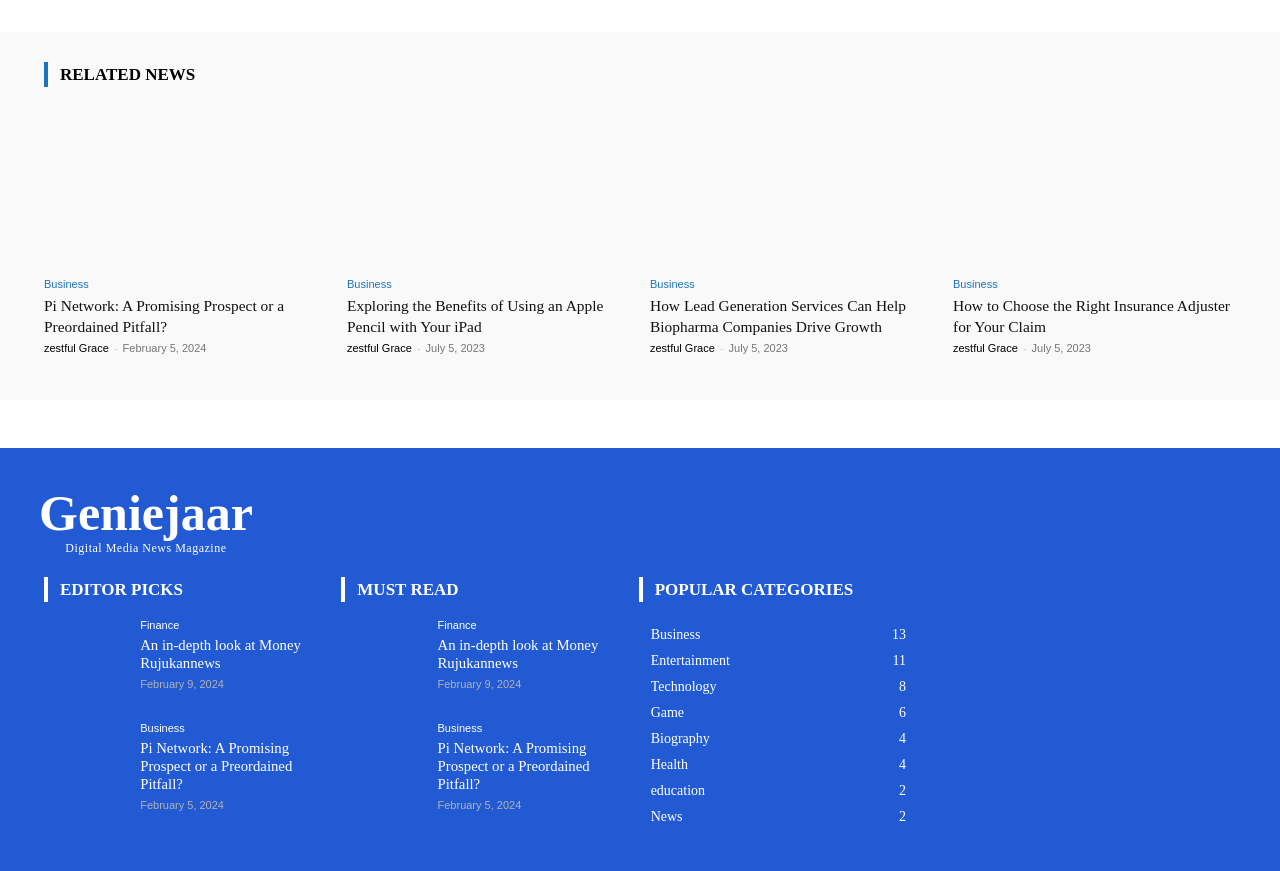Determine the coordinates of the bounding box for the clickable area needed to execute this instruction: "Click on 'RELATED NEWS'".

[0.047, 0.075, 0.153, 0.096]